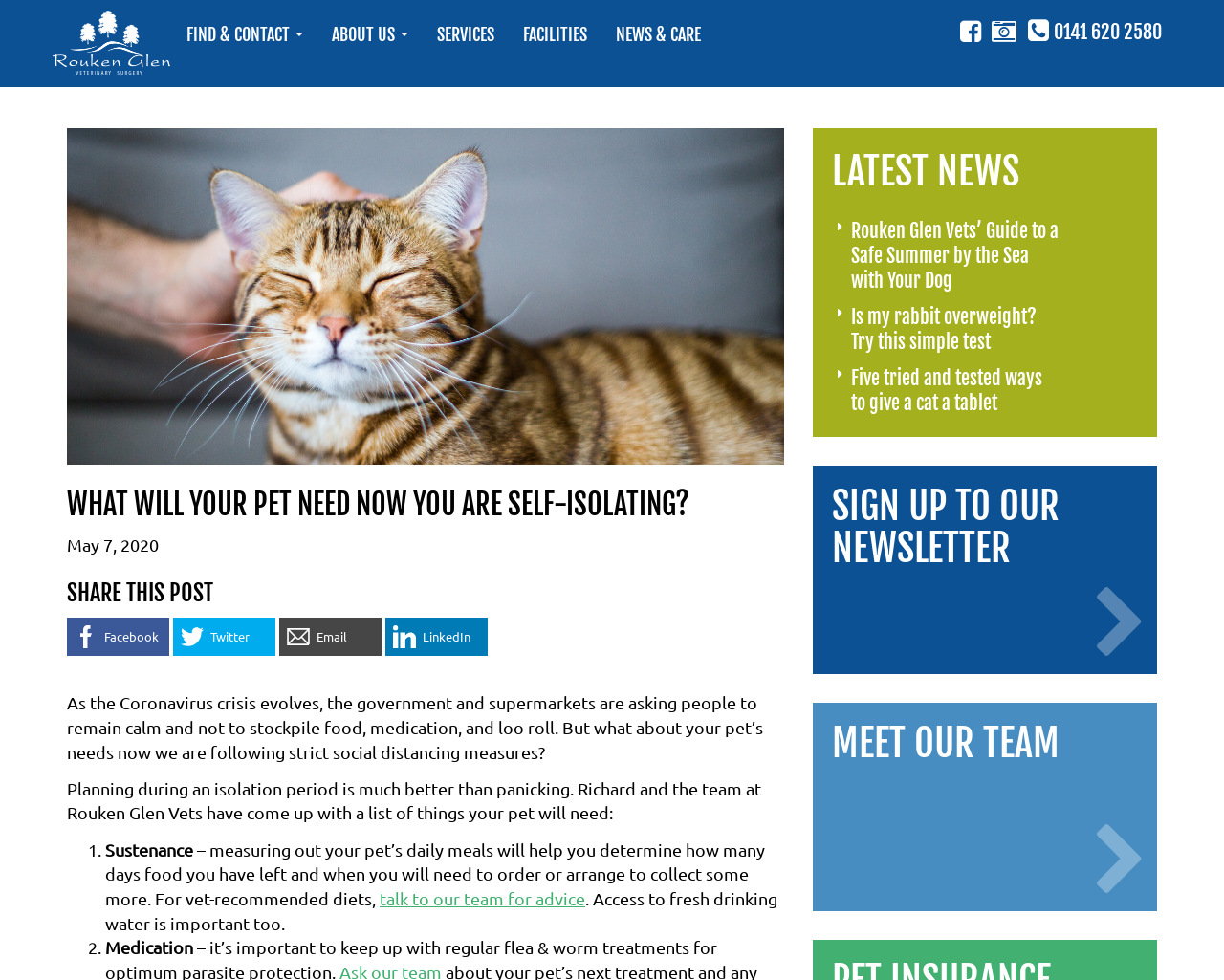Answer the following query concisely with a single word or phrase:
What is the first essential item for pets during self-isolation?

Sustenance